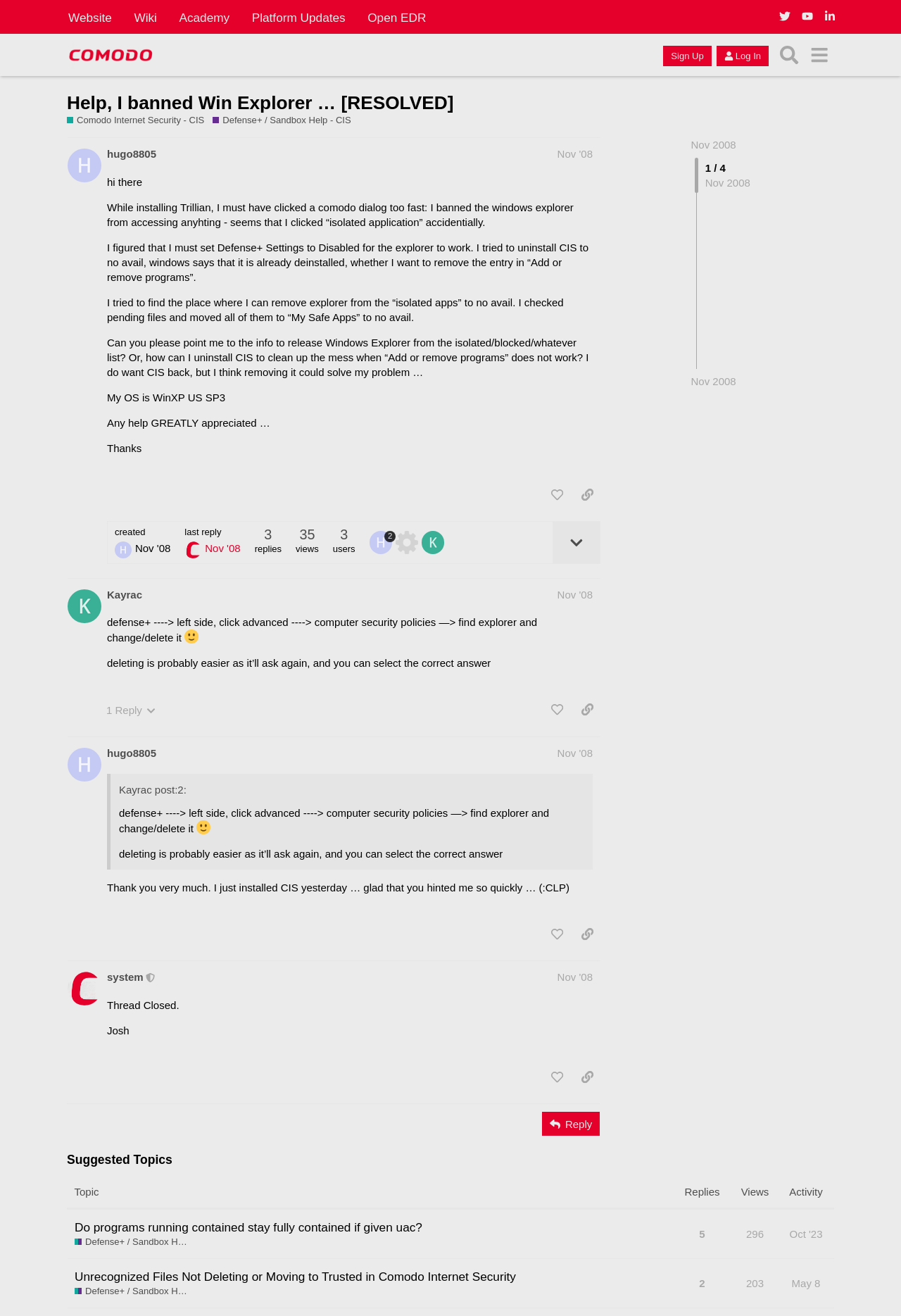What is the solution provided by Kayrac to resolve the issue?
Refer to the image and provide a detailed answer to the question.

The solution provided by Kayrac to resolve the issue is to go to defense+ -> left side, click advanced -> computer security policies -> find explorer and change/delete it, which can be seen in the post #2 section of the webpage.